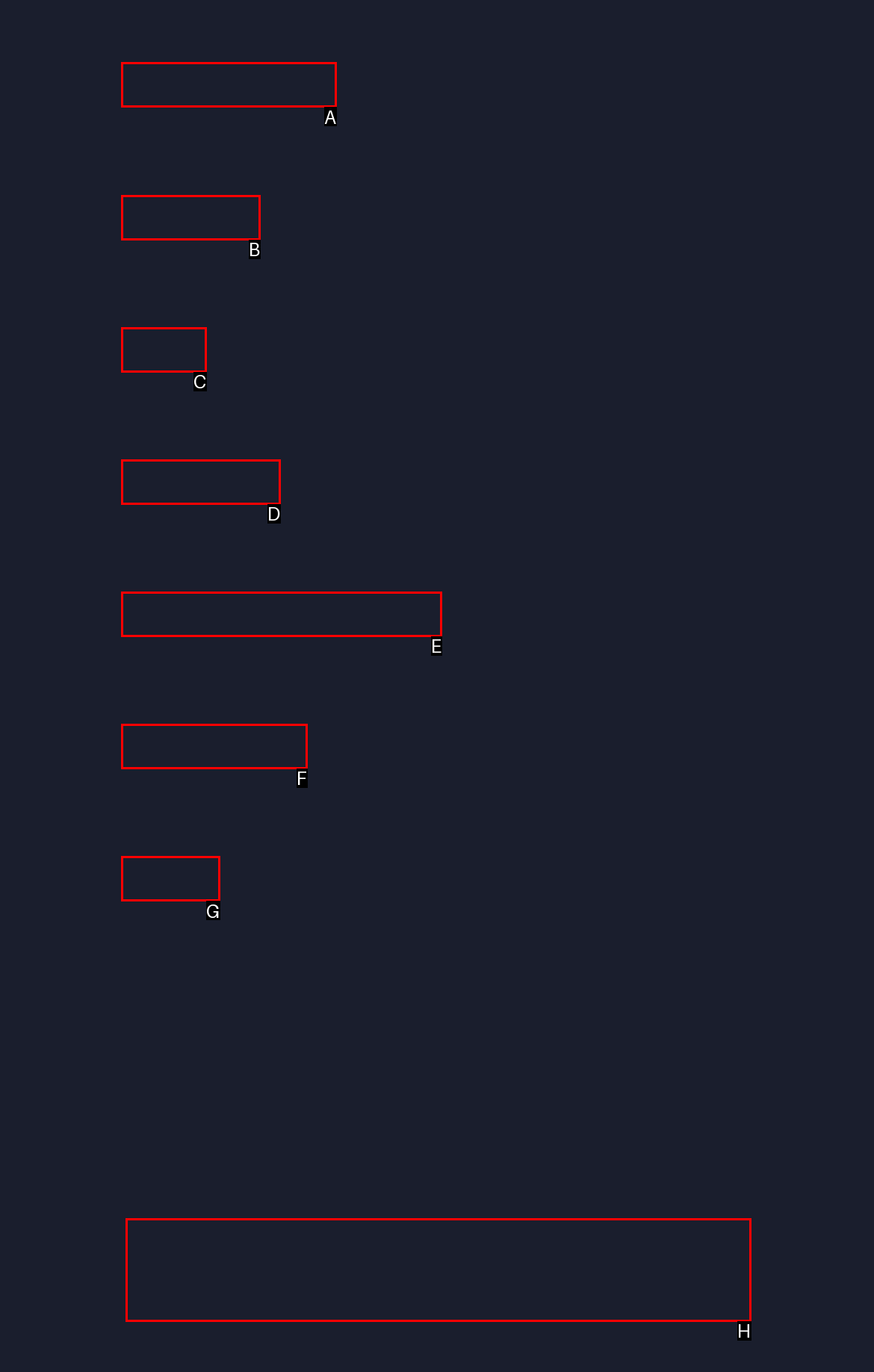Tell me which letter corresponds to the UI element that will allow you to read Newsletter #17. Answer with the letter directly.

H